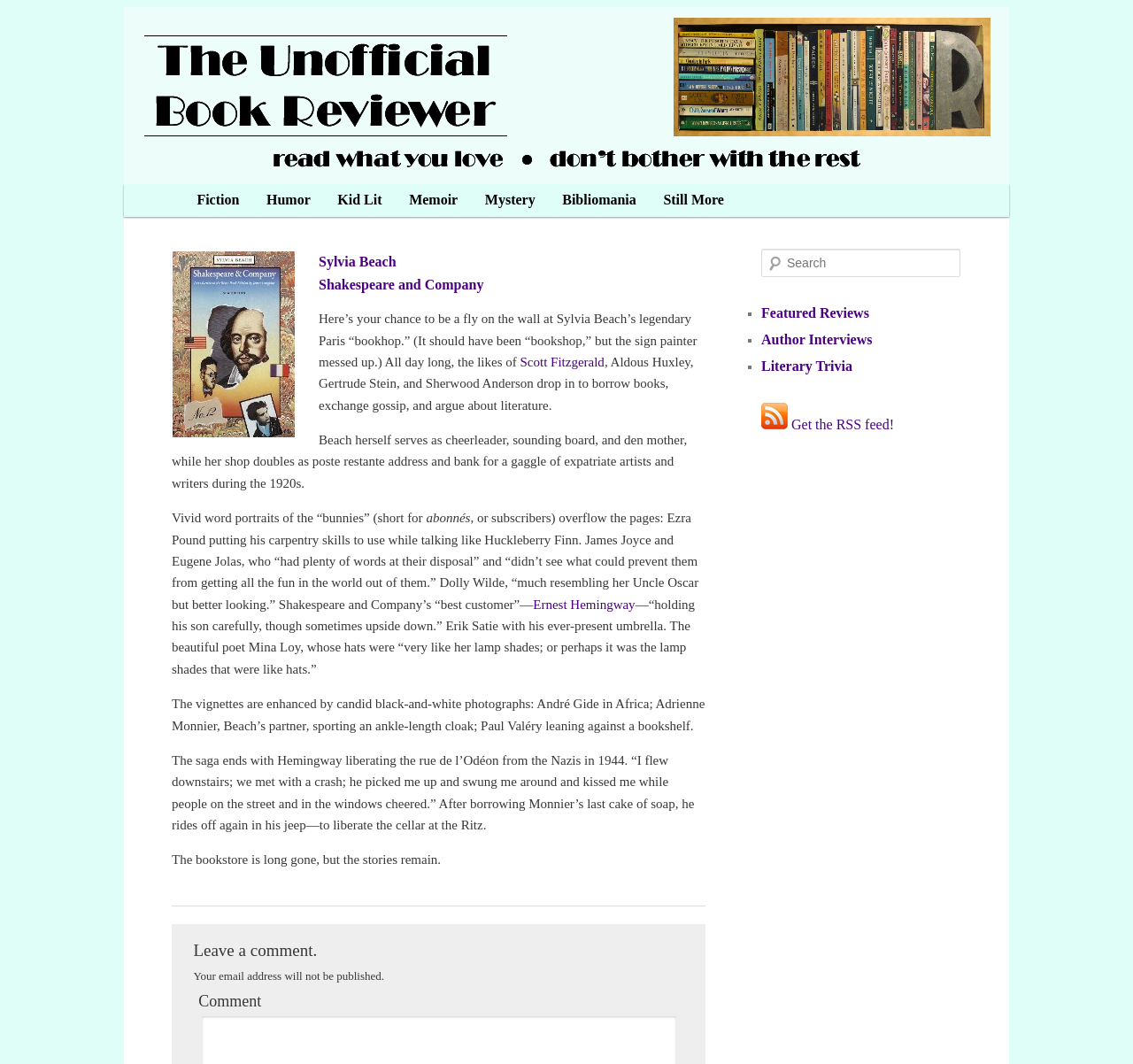Give a comprehensive overview of the webpage, including key elements.

The webpage is about Sylvia Beach, an unofficial book reviewer. At the top, there is a main menu with links to different categories such as Fiction, Humor, Kid Lit, Memoir, Mystery, Bibliomania, and Still More. Below the main menu, there is an article section that takes up most of the page. 

The article section starts with a heading "Sylvia Beach" and a subheading "Sylvia Beach • Shakespeare and Company •". Below the headings, there is an image. The article then describes Sylvia Beach's legendary Paris bookstore, where famous writers such as Scott Fitzgerald, Aldous Huxley, Gertrude Stein, and Sherwood Anderson would gather to discuss literature. The article provides vivid descriptions of these writers, including Ezra Pound, James Joyce, Eugene Jolas, Dolly Wilde, Ernest Hemingway, Erik Satie, and Mina Loy. The article also mentions candid black-and-white photographs of these writers.

The article concludes with a story about Hemingway liberating the rue de l’Odéon from the Nazis in 1944 and then riding off to liberate the cellar at the Ritz. The final sentence of the article states that the bookstore is long gone, but the stories remain.

Below the article, there is a section for leaving a comment, with a text box and a button labeled "Comment". There is also a note stating that the email address will not be published.

On the right side of the page, there is a complementary section with a search box and links to Featured Reviews, Author Interviews, and Literary Trivia. There is also a link to get the RSS feed, accompanied by a small image.